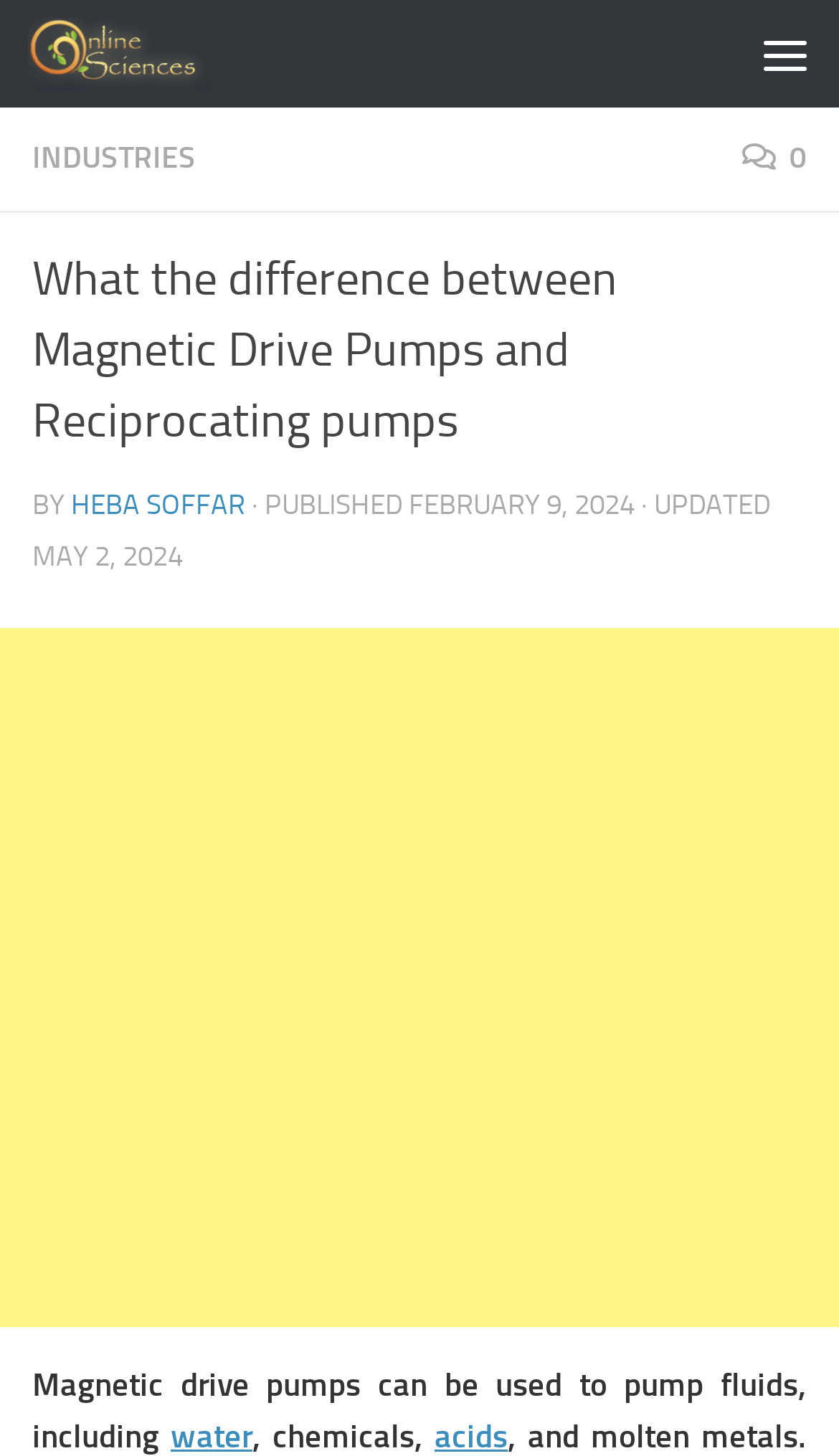Identify the headline of the webpage and generate its text content.

What the difference between Magnetic Drive Pumps and Reciprocating pumps